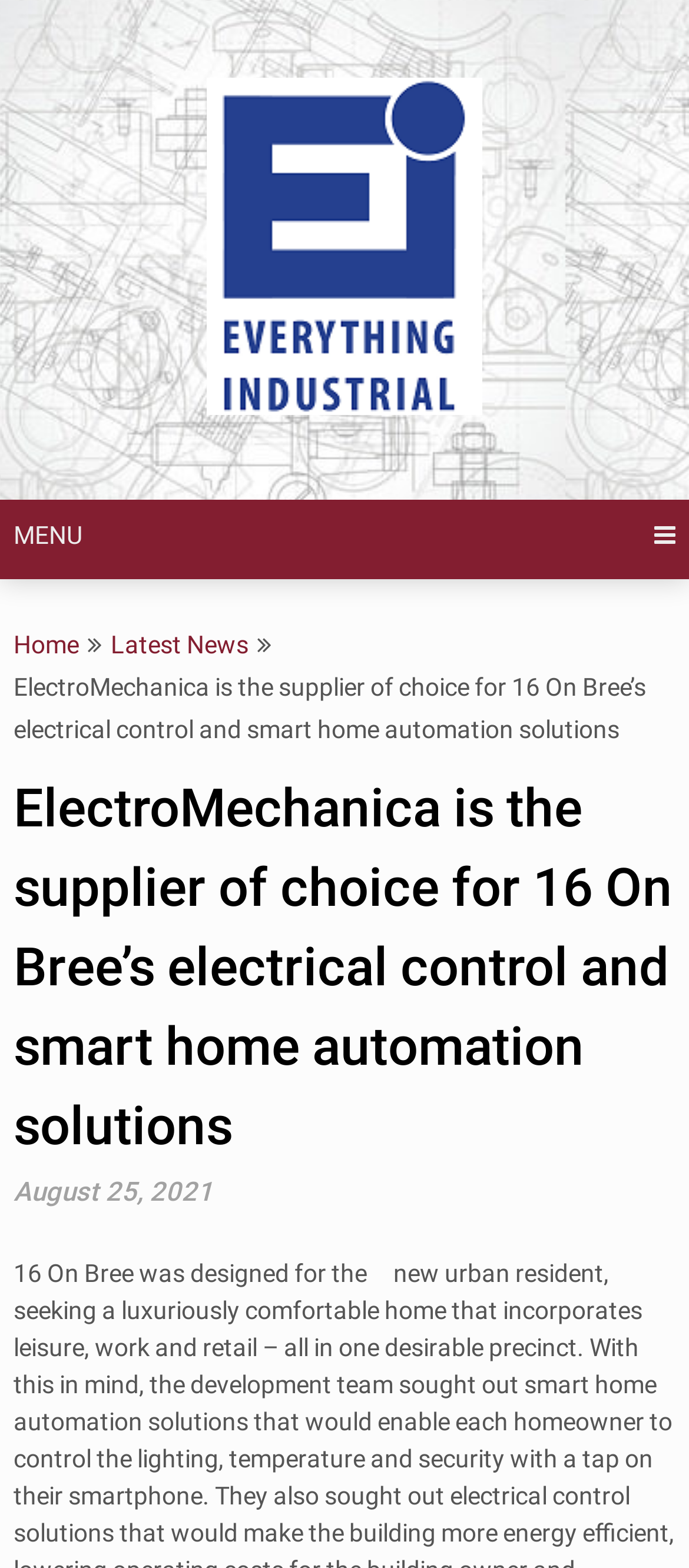Can you extract the primary headline text from the webpage?

ElectroMechanica is the supplier of choice for 16 On Bree’s electrical control and smart home automation solutions